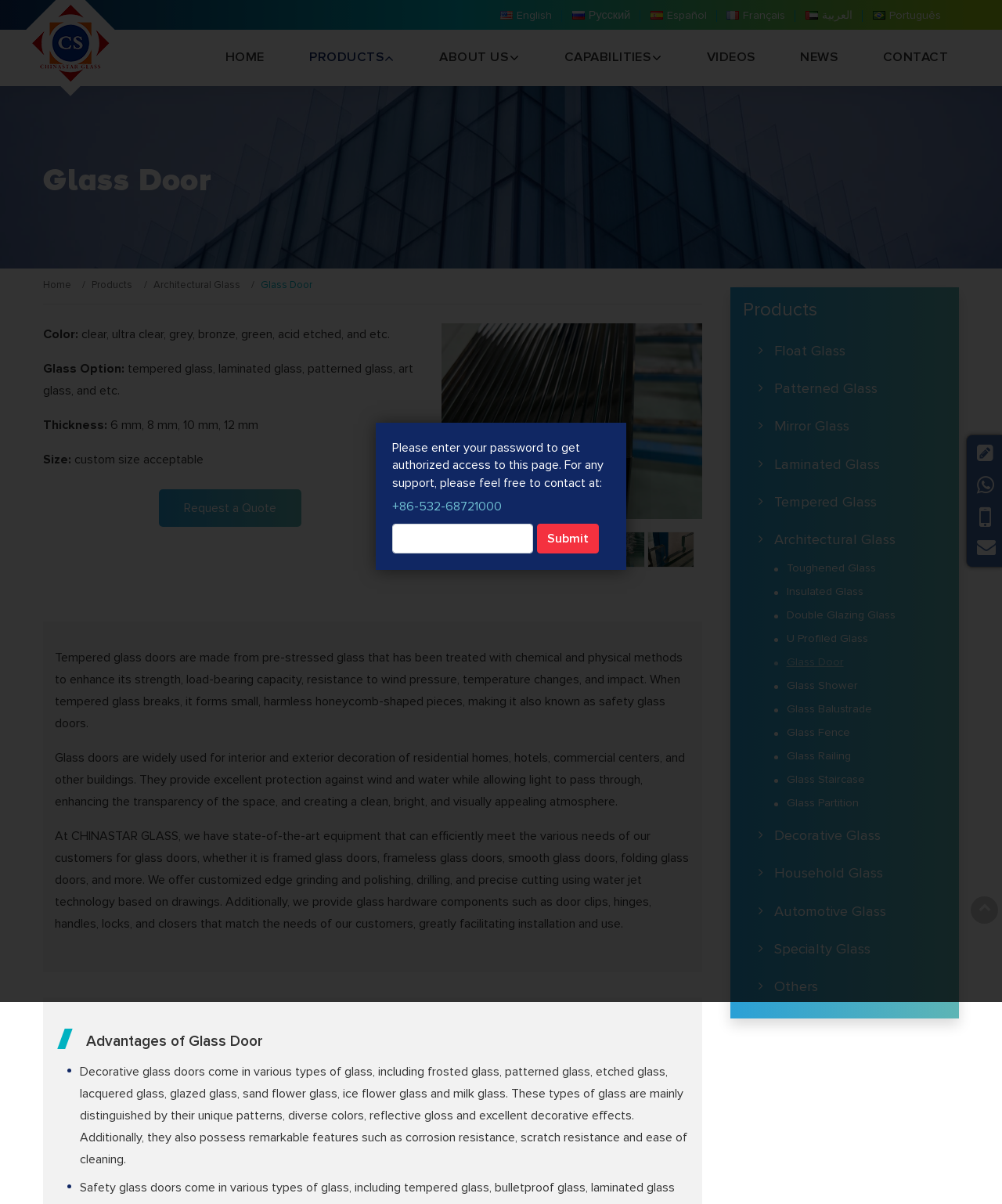What is the benefit of using glass doors in interior and exterior decoration?
Refer to the image and offer an in-depth and detailed answer to the question.

The benefit of using glass doors in interior and exterior decoration can be found in the section 'Glass doors are widely used for interior and exterior decoration'. According to the text, glass doors provide excellent protection against wind and water while allowing light to pass through, creating a clean, bright, and visually appealing atmosphere.